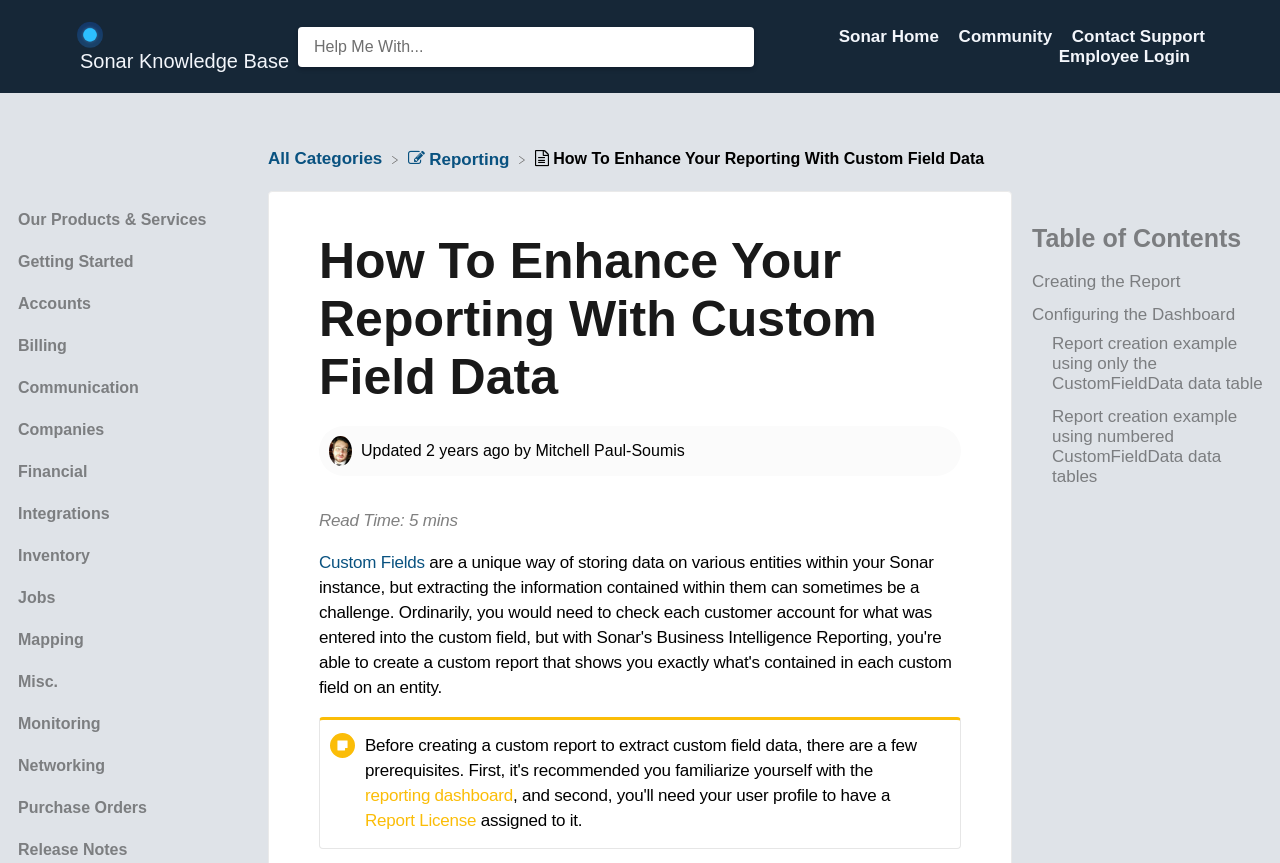Please find and report the bounding box coordinates of the element to click in order to perform the following action: "Read the article How To Enhance Your Reporting With Custom Field Data". The coordinates should be expressed as four float numbers between 0 and 1, in the format [left, top, right, bottom].

[0.432, 0.174, 0.769, 0.194]